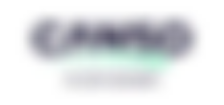What is the design style of the logo?
Answer the question with detailed information derived from the image.

The logo has a sleek design, which suggests a modern and contemporary aesthetic, aligning with contemporary branding trends.